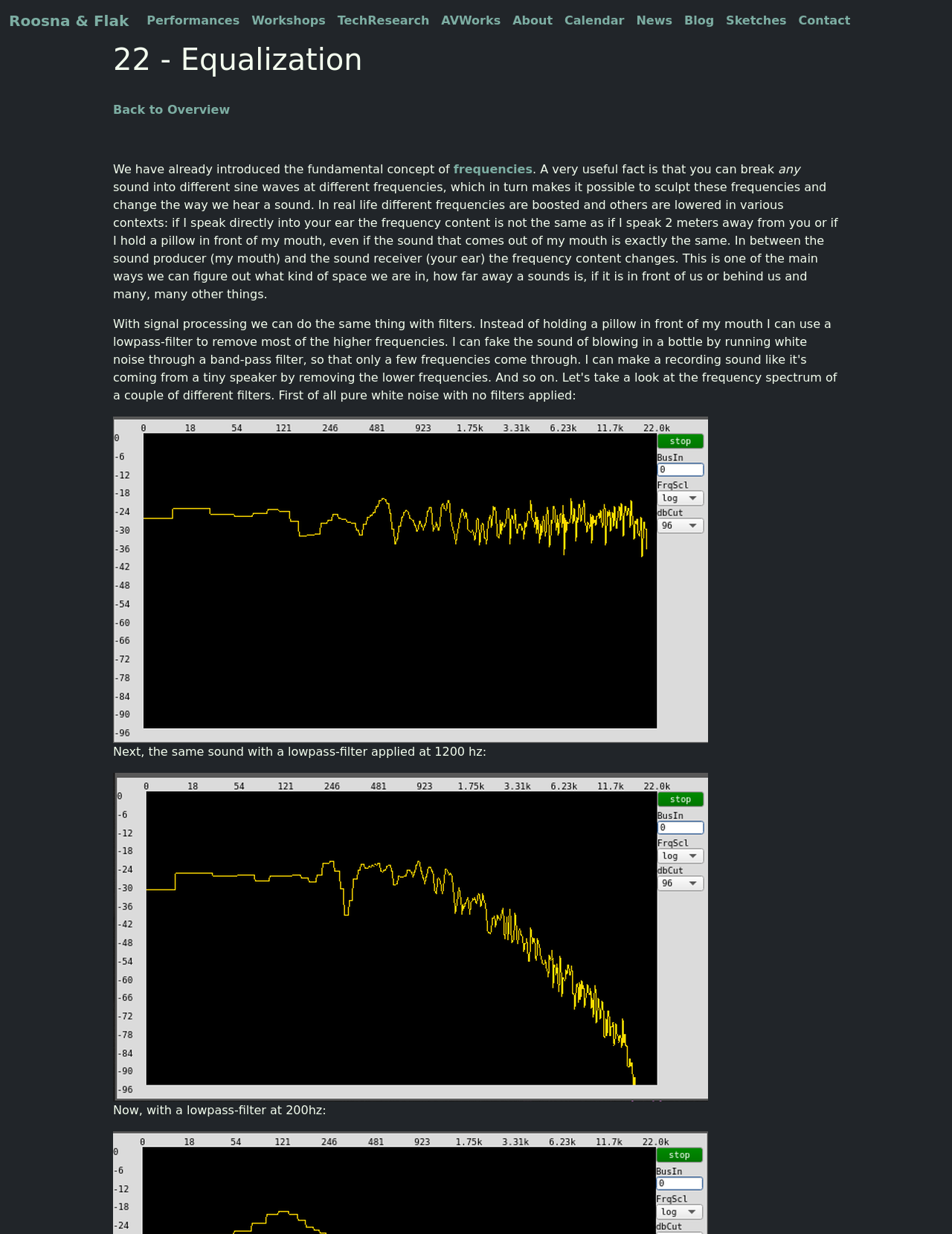Based on the element description Back to Overview, identify the bounding box coordinates for the UI element. The coordinates should be in the format (top-left x, top-left y, bottom-right x, bottom-right y) and within the 0 to 1 range.

[0.119, 0.083, 0.242, 0.095]